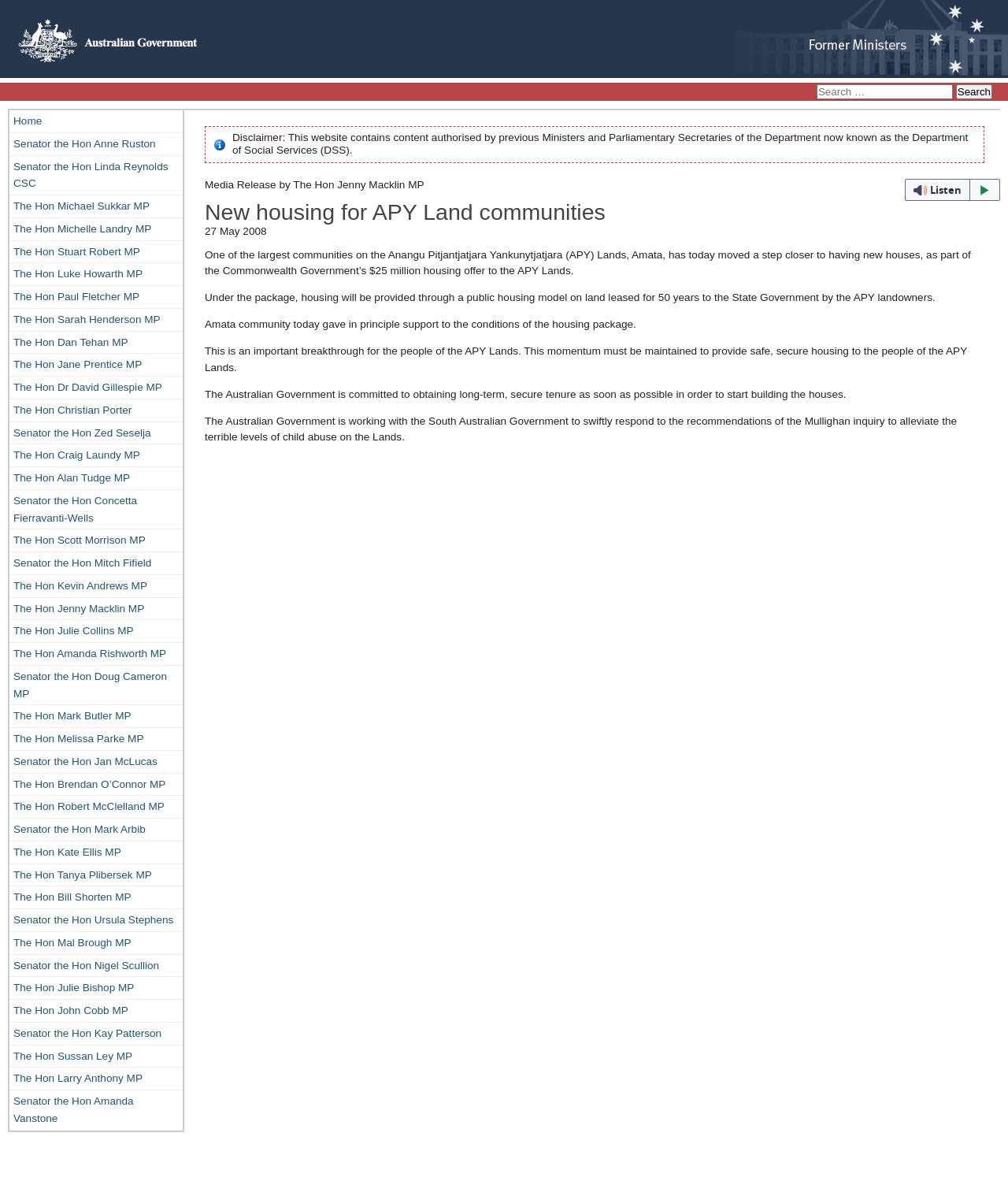Please identify the bounding box coordinates of the element I need to click to follow this instruction: "Read the media release by The Hon Jenny Macklin MP".

[0.203, 0.149, 0.421, 0.159]